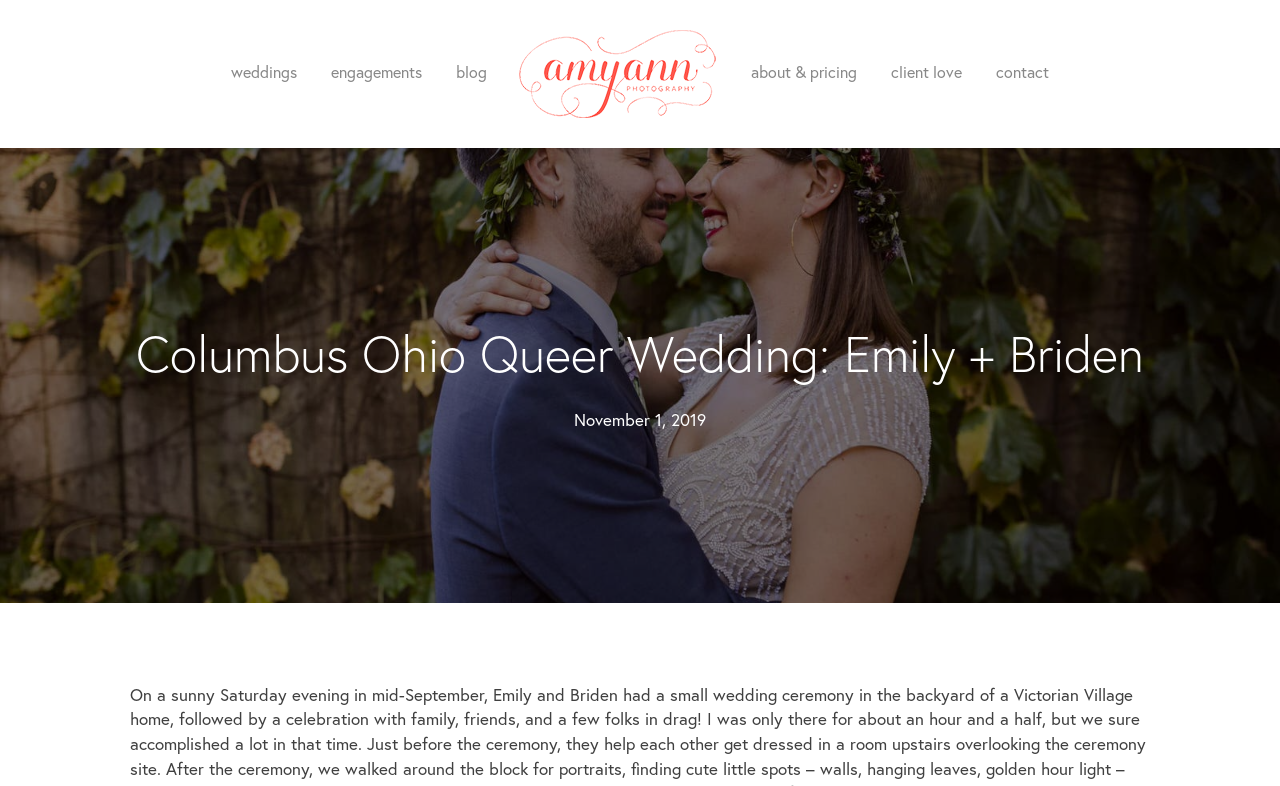Please find and generate the text of the main header of the webpage.

Columbus Ohio Queer Wedding: Emily + Briden